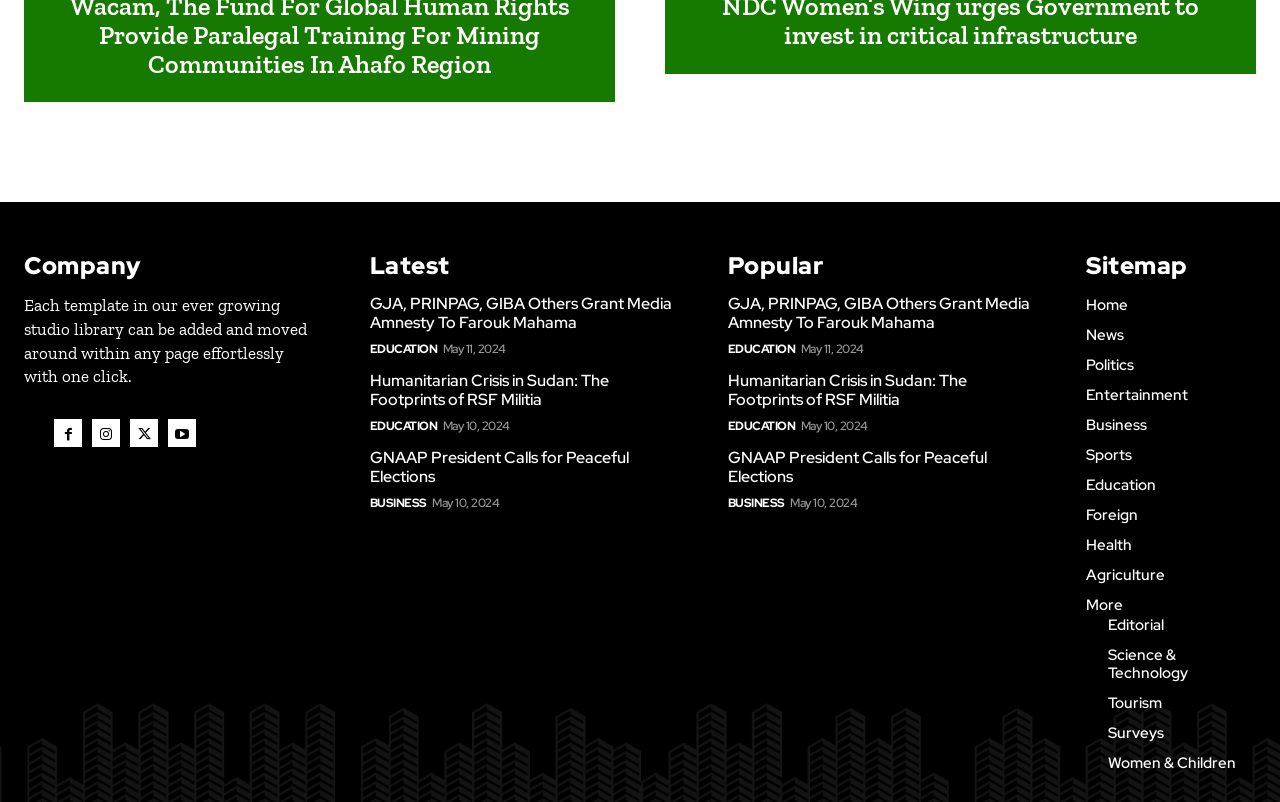Indicate the bounding box coordinates of the element that must be clicked to execute the instruction: "Click on the 'Sitemap' heading". The coordinates should be given as four float numbers between 0 and 1, i.e., [left, top, right, bottom].

[0.849, 0.315, 0.928, 0.35]